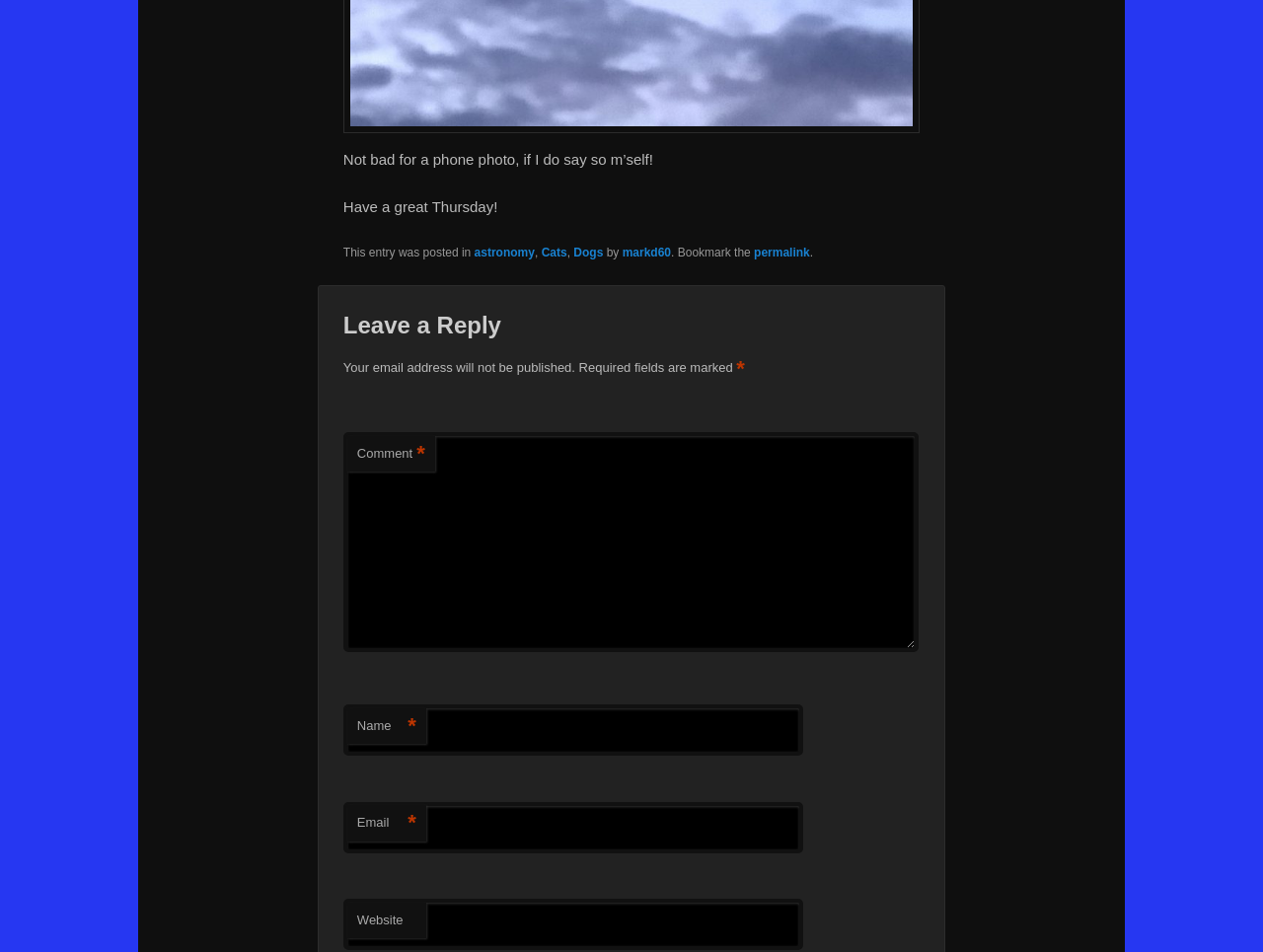Predict the bounding box of the UI element based on the description: "parent_node: Name name="author"". The coordinates should be four float numbers between 0 and 1, formatted as [left, top, right, bottom].

[0.272, 0.74, 0.636, 0.794]